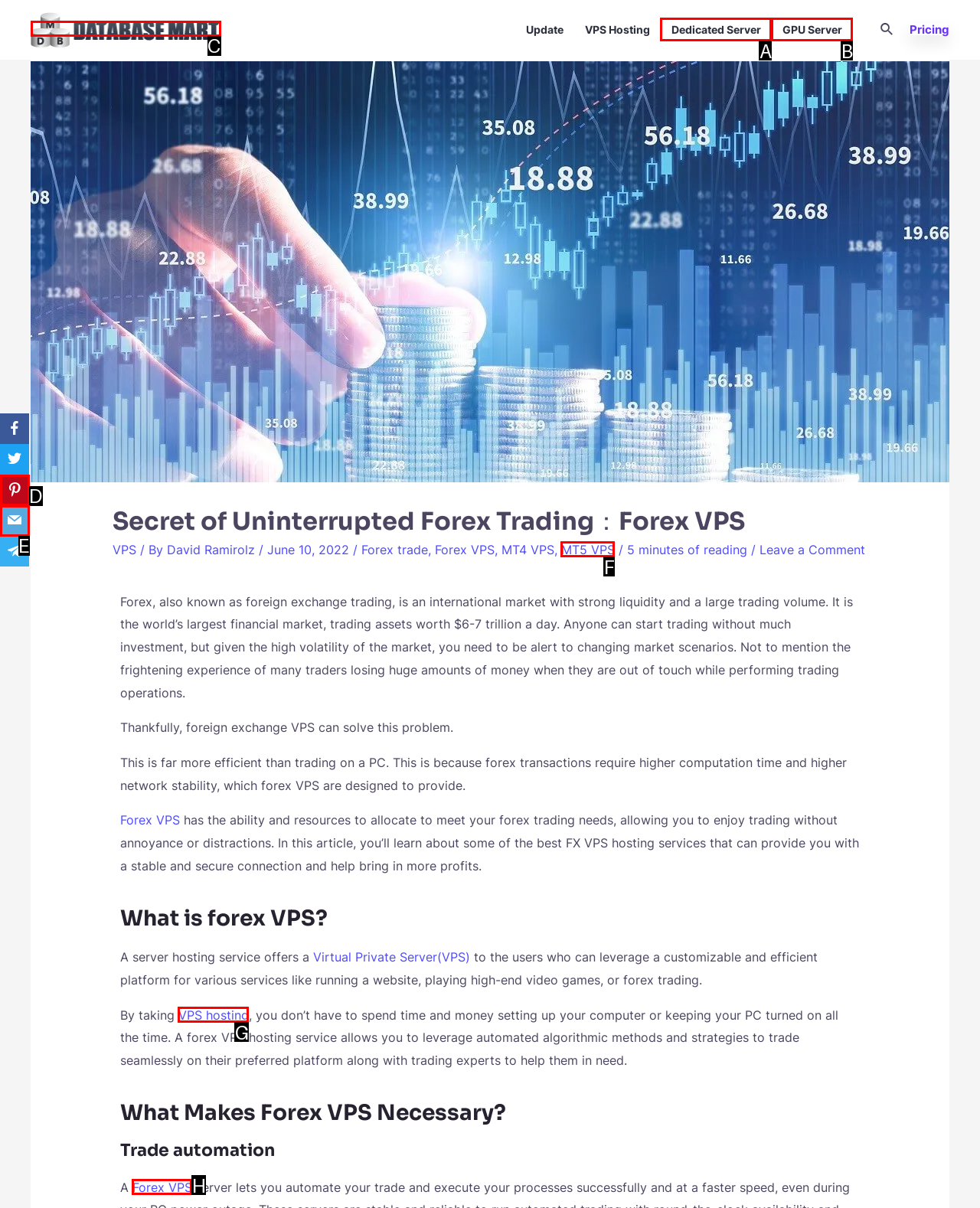Determine which option fits the element description: alt="Database Mart (DBM) logo"
Answer with the option’s letter directly.

C